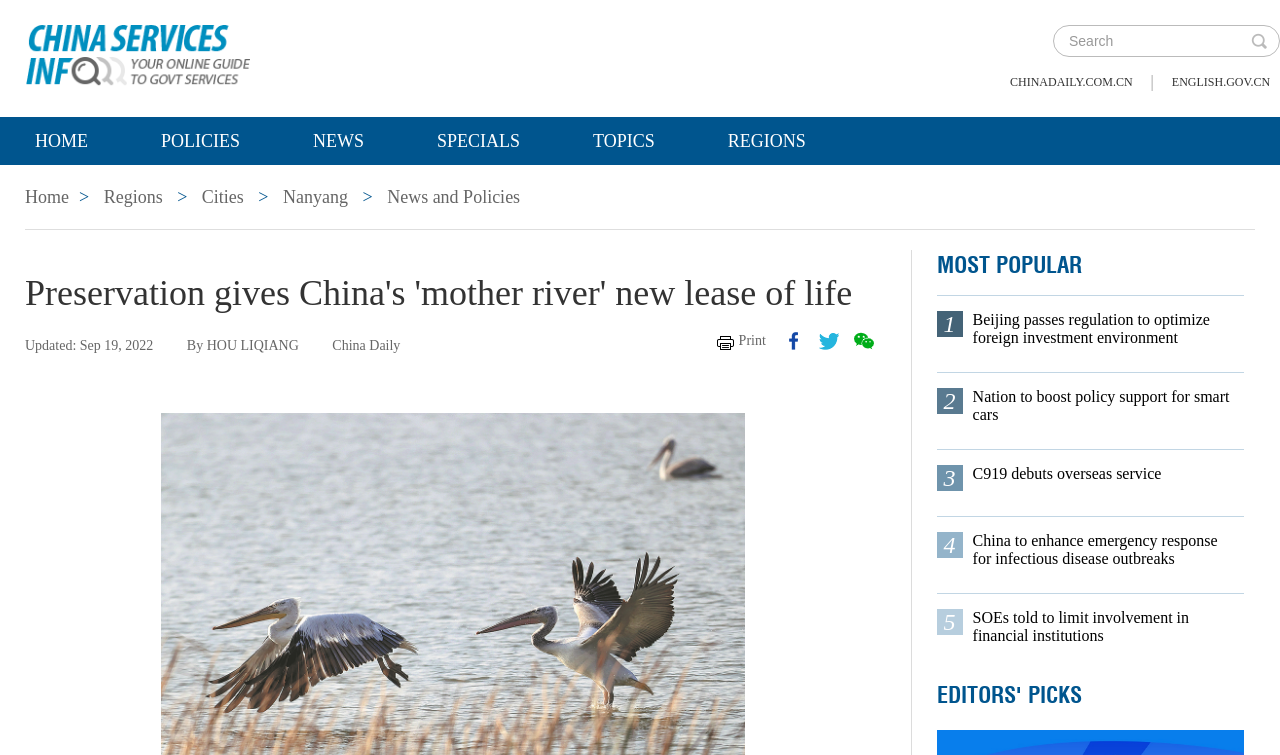Locate the coordinates of the bounding box for the clickable region that fulfills this instruction: "Read news about Preservation gives China's'mother river' new lease of life".

[0.02, 0.331, 0.688, 0.419]